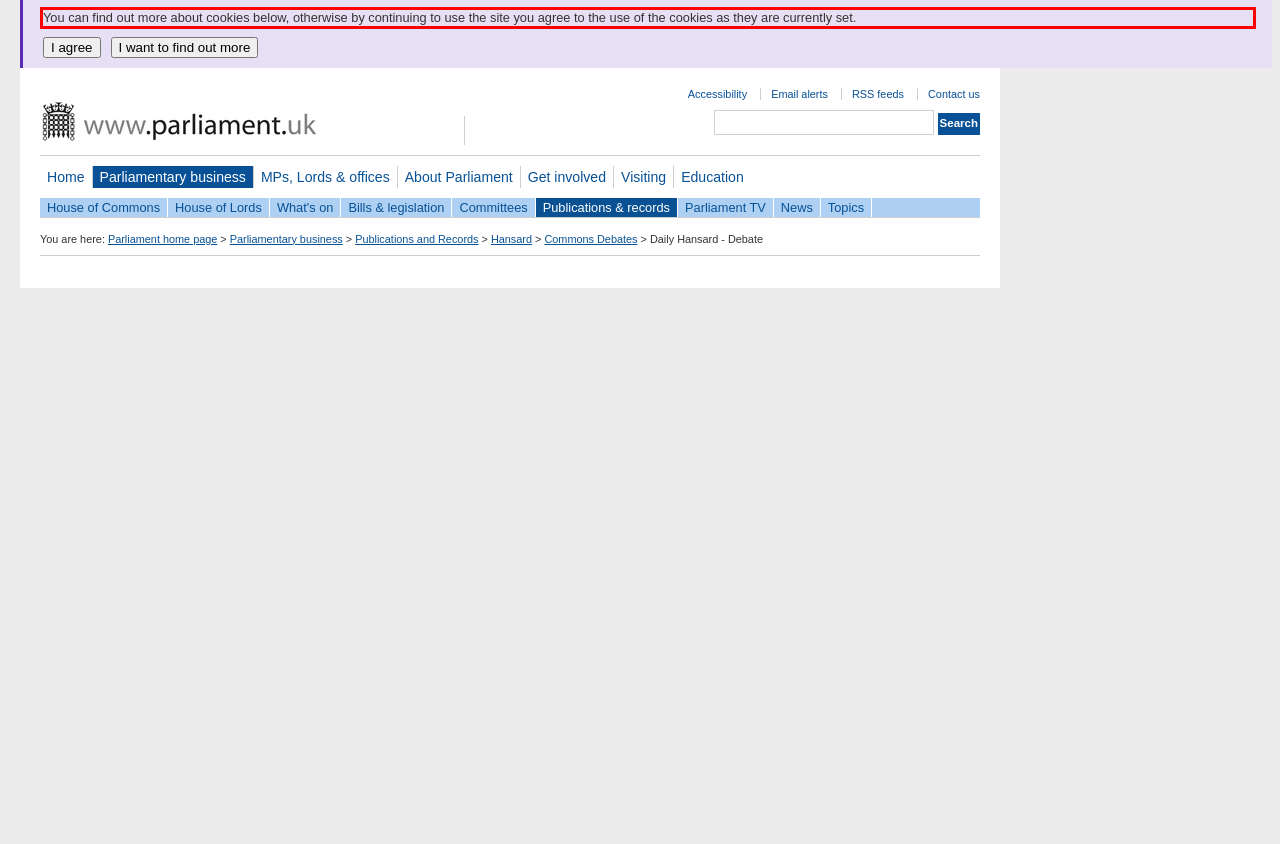Observe the screenshot of the webpage, locate the red bounding box, and extract the text content within it.

You can find out more about cookies below, otherwise by continuing to use the site you agree to the use of the cookies as they are currently set.